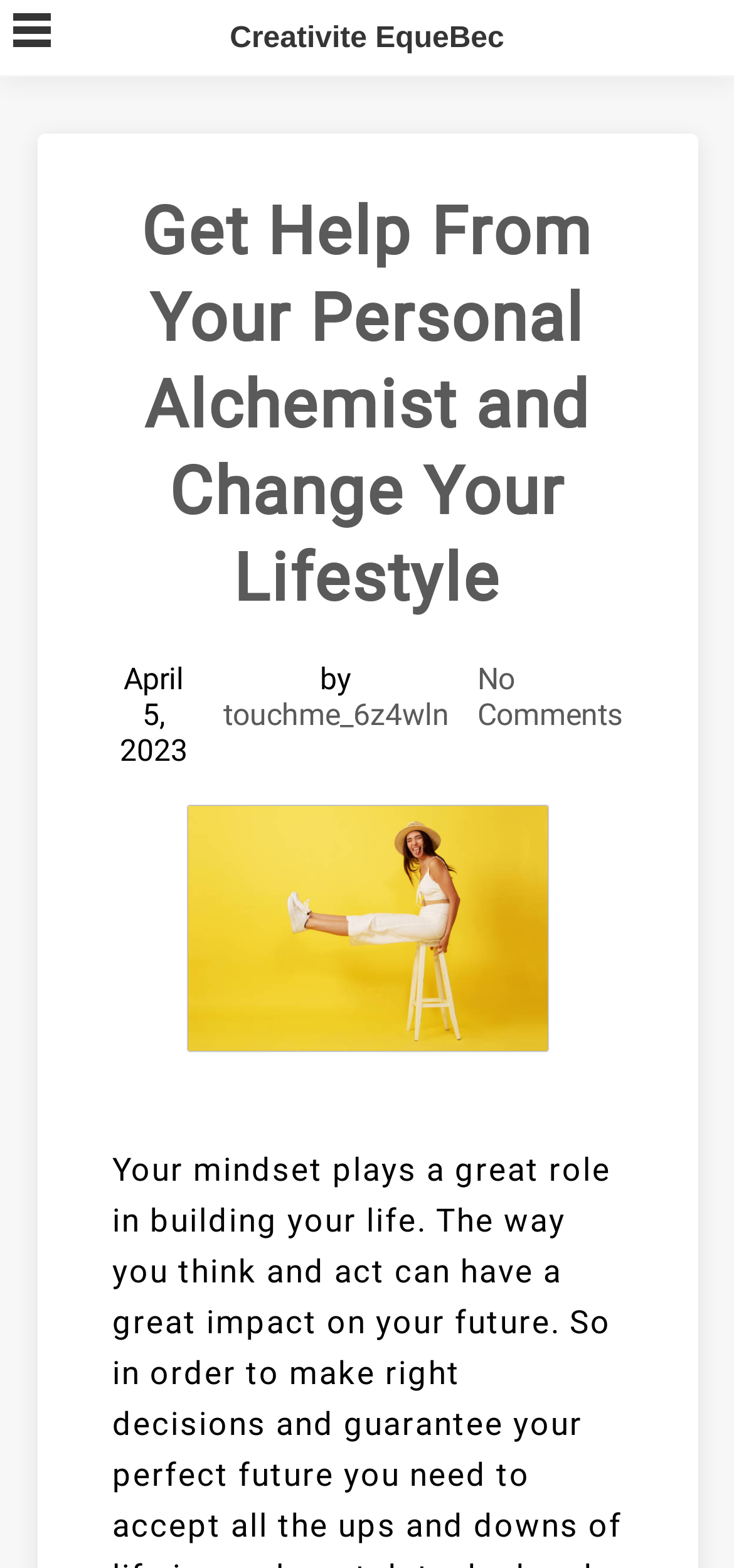Locate the bounding box for the described UI element: "No Comments". Ensure the coordinates are four float numbers between 0 and 1, formatted as [left, top, right, bottom].

[0.65, 0.422, 0.847, 0.467]